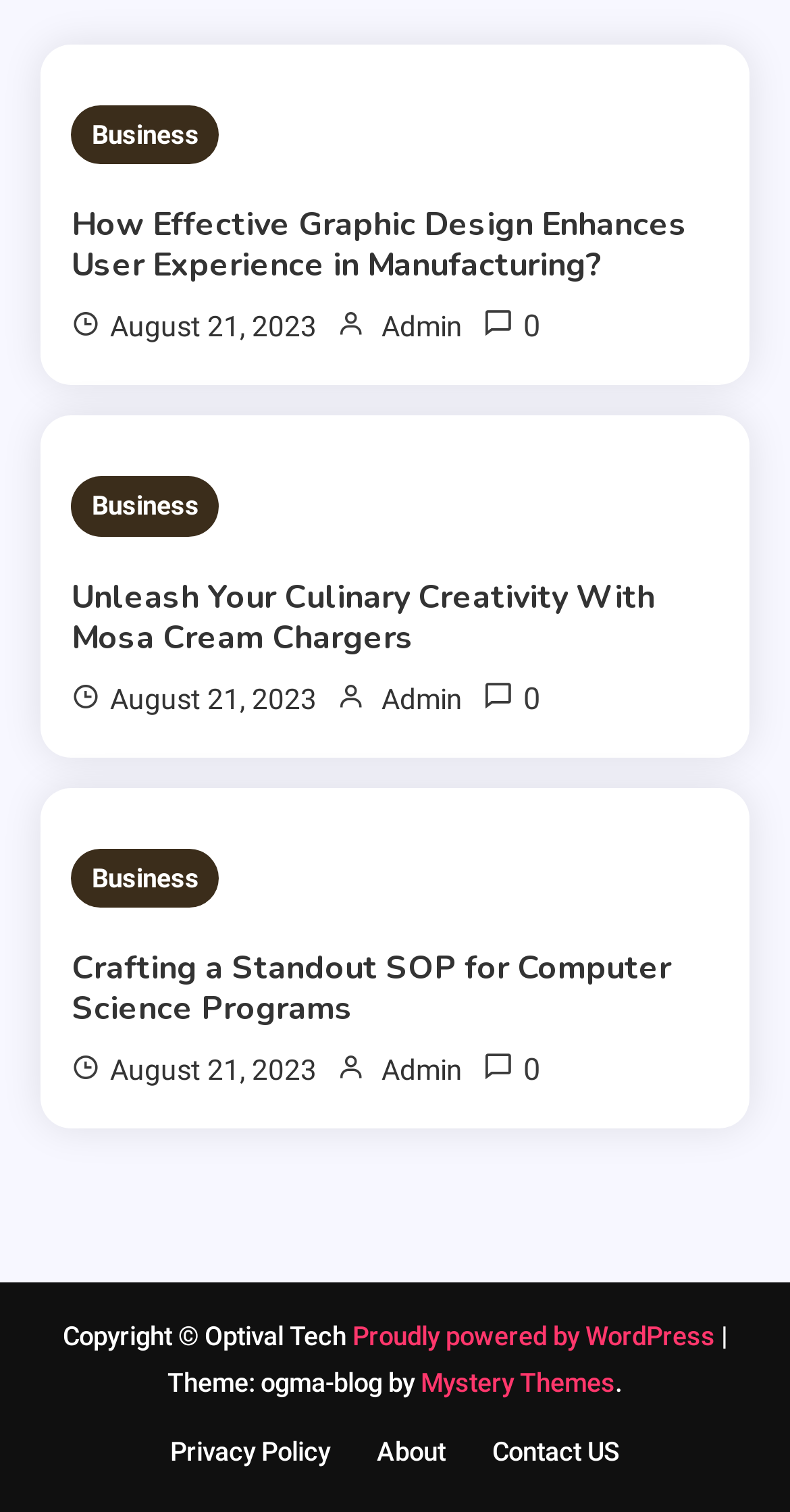Determine the bounding box coordinates for the area that needs to be clicked to fulfill this task: "View the post from August 21, 2023". The coordinates must be given as four float numbers between 0 and 1, i.e., [left, top, right, bottom].

[0.139, 0.205, 0.401, 0.227]